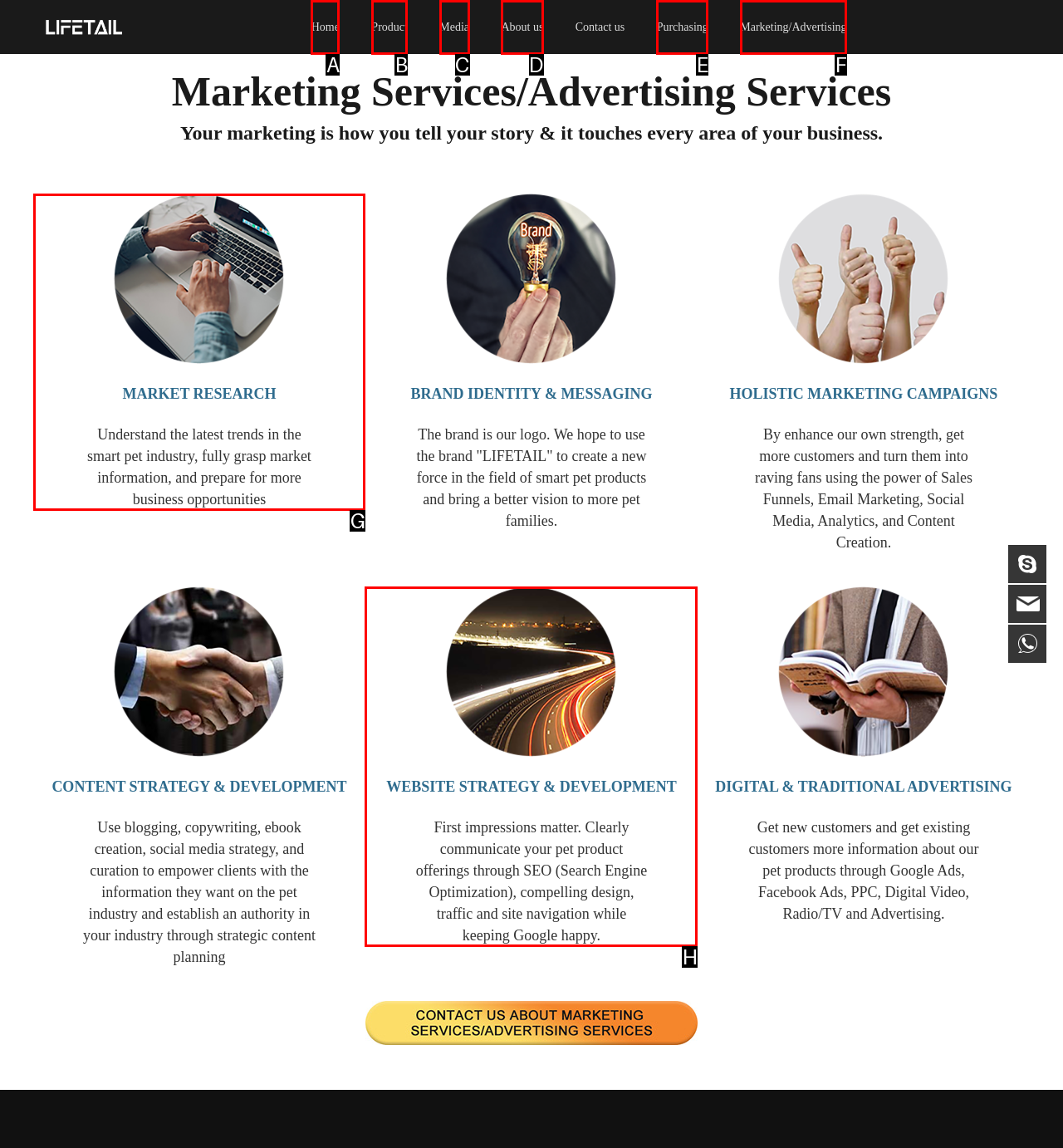Identify which HTML element matches the description: Website Reviews
Provide your answer in the form of the letter of the correct option from the listed choices.

None